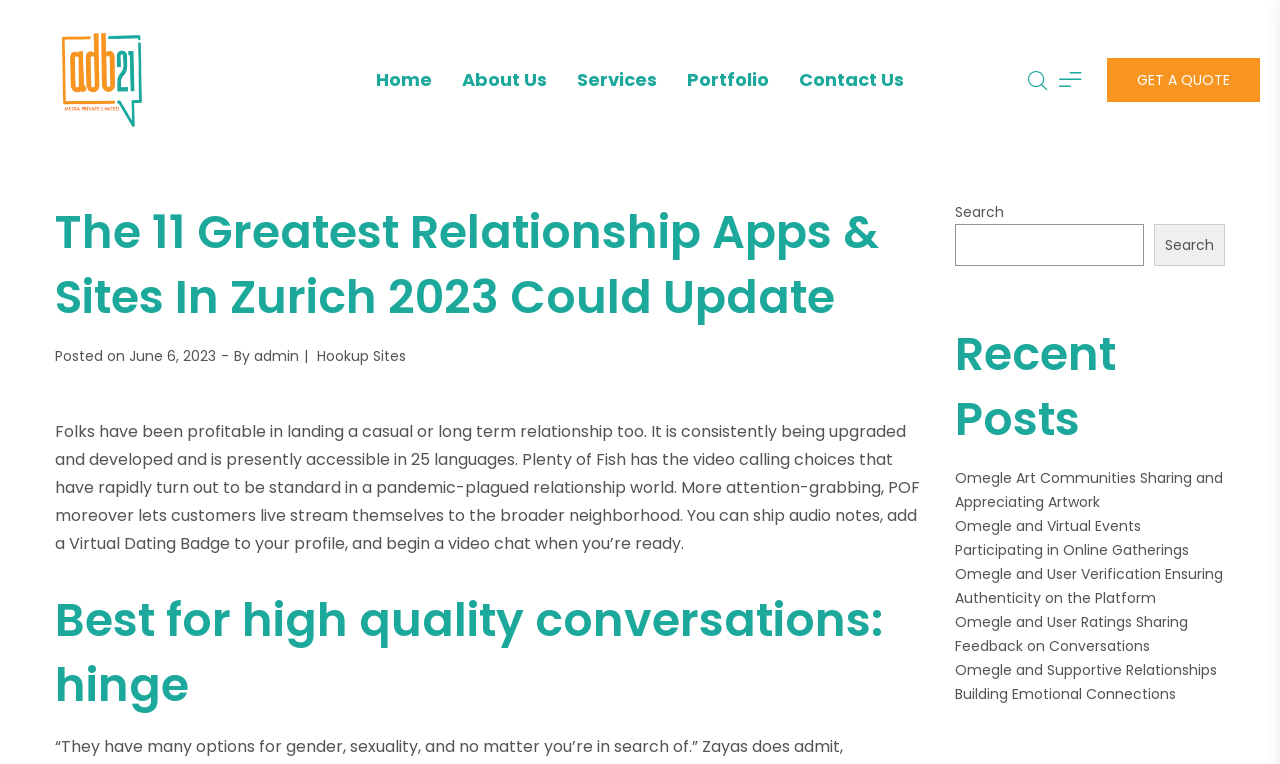What is the name of the author of the post?
Based on the visual content, answer with a single word or a brief phrase.

admin